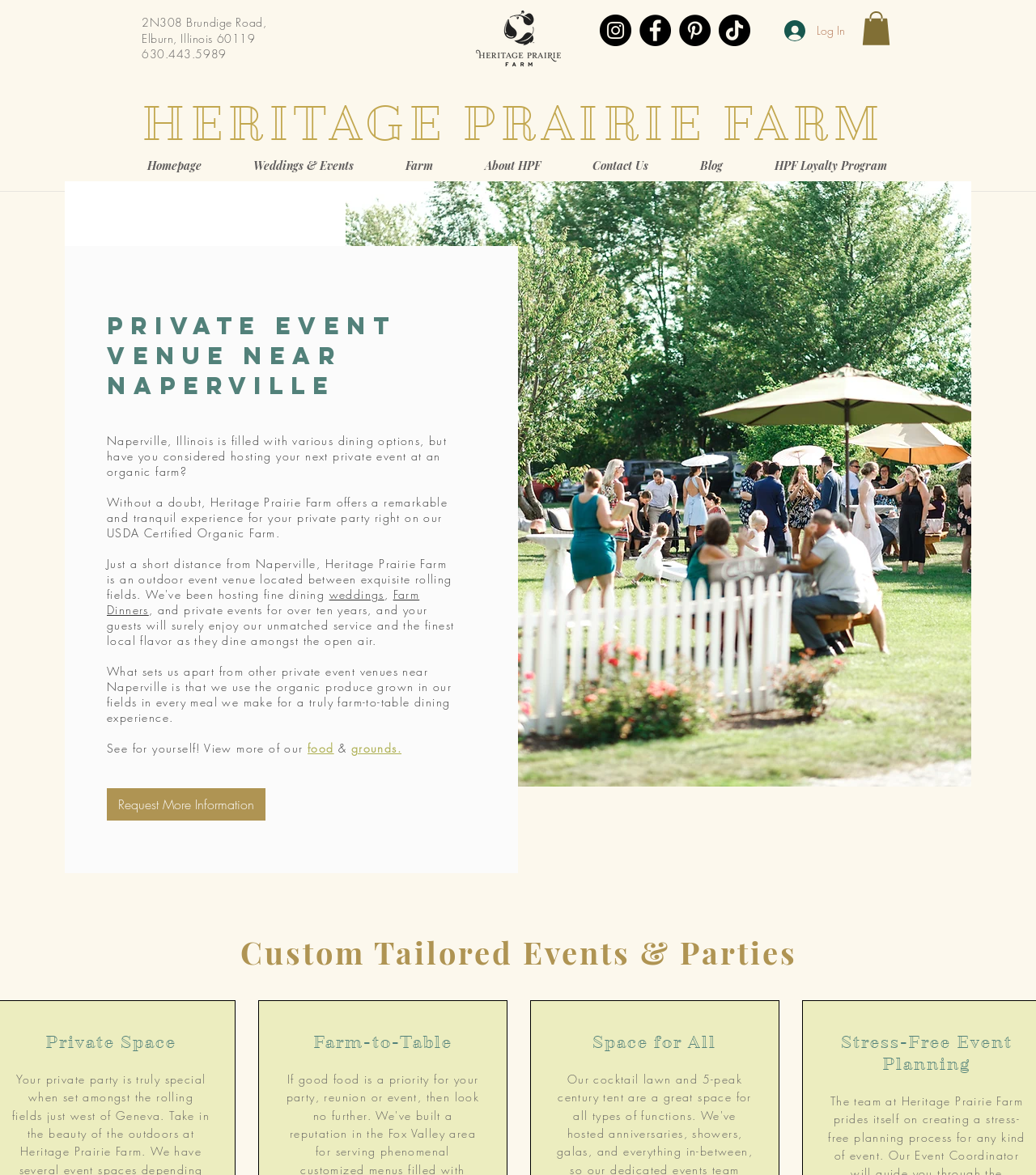How many social media platforms does Heritage Prairie Farm have?
Please utilize the information in the image to give a detailed response to the question.

I counted the number of social media platforms by examining the links in the social bar at the top of the webpage, which include Instagram, Facebook, Pinterest, and TikTok.